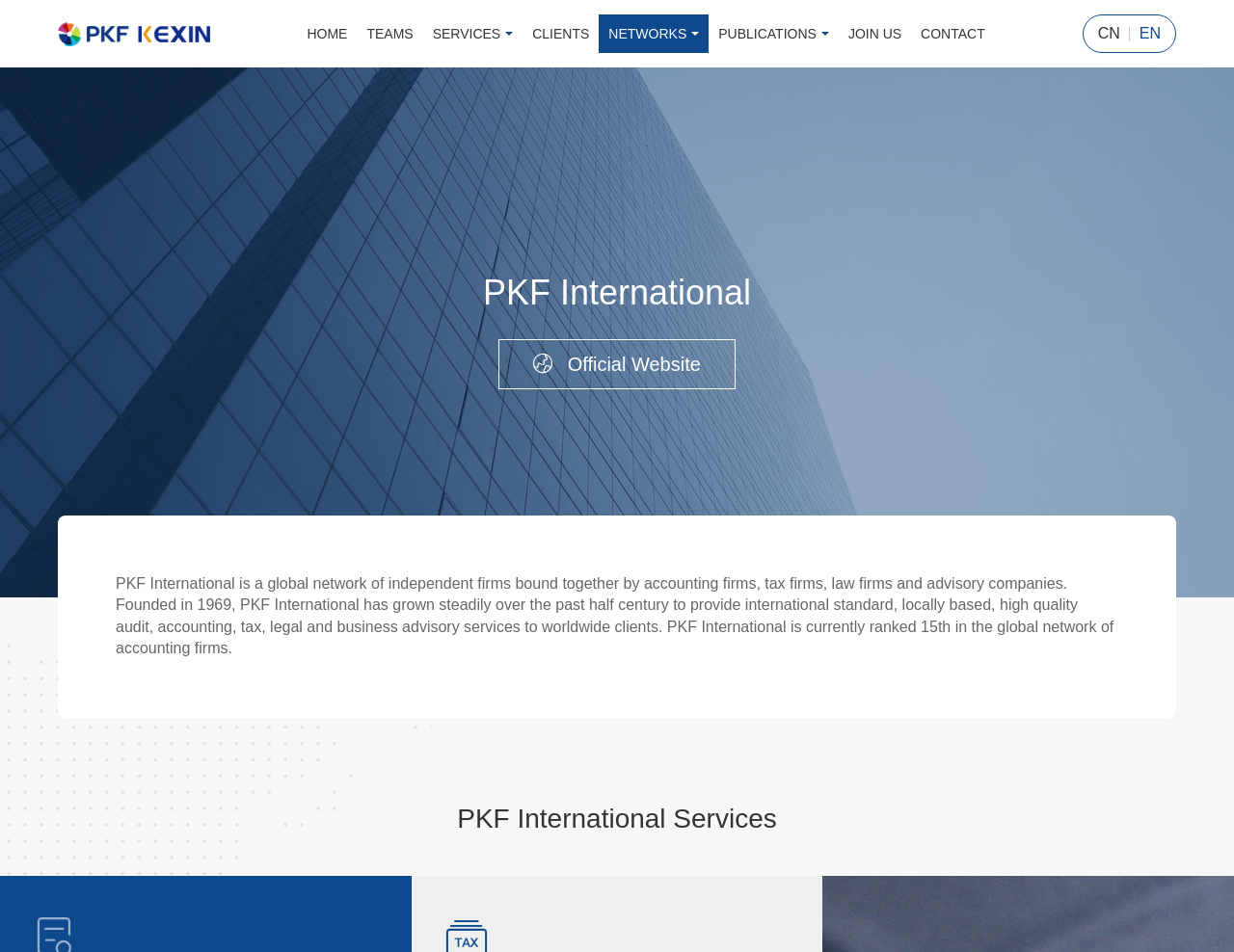What is the ranking of PKF International in the global network of accounting firms?
Using the picture, provide a one-word or short phrase answer.

15th